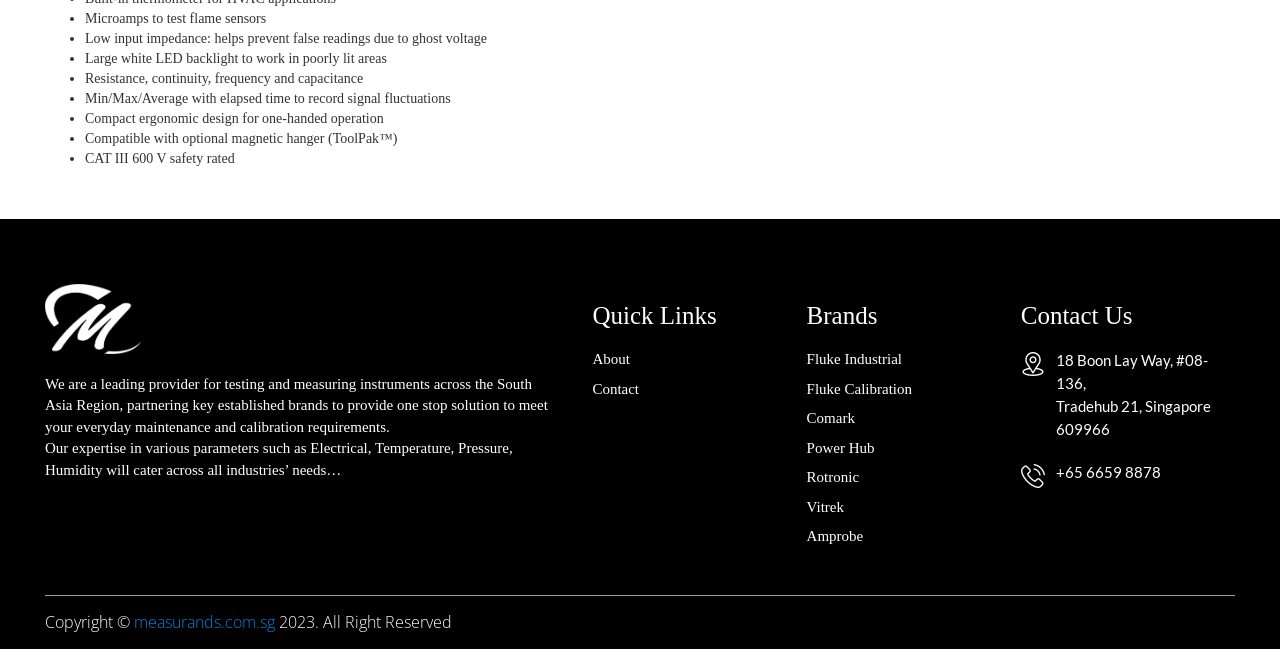Identify the bounding box coordinates of the clickable region required to complete the instruction: "Click on the 'Contact' link". The coordinates should be given as four float numbers within the range of 0 and 1, i.e., [left, top, right, bottom].

[0.463, 0.587, 0.499, 0.611]